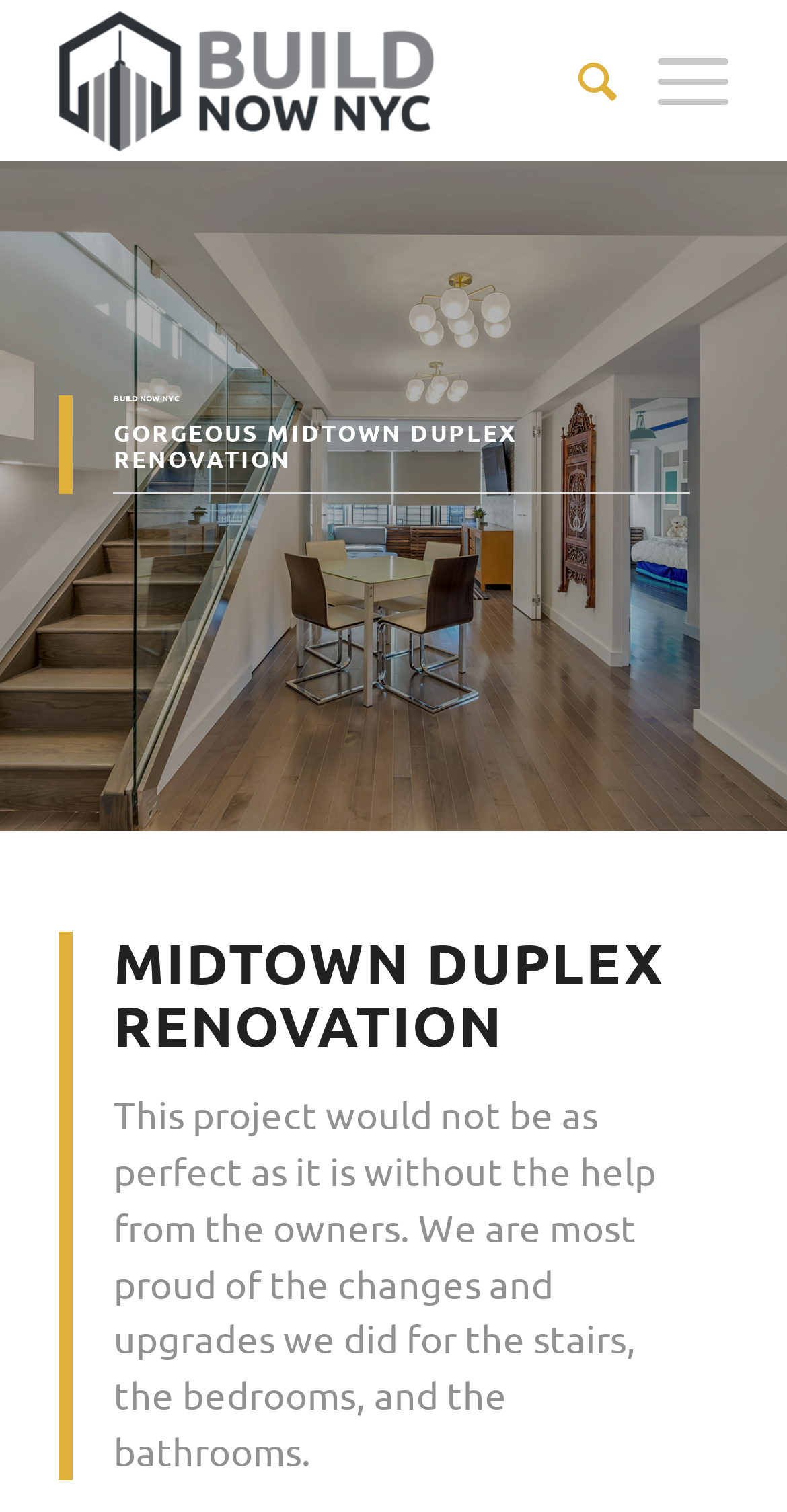What is the orientation of the separator?
Identify the answer in the screenshot and reply with a single word or phrase.

Horizontal